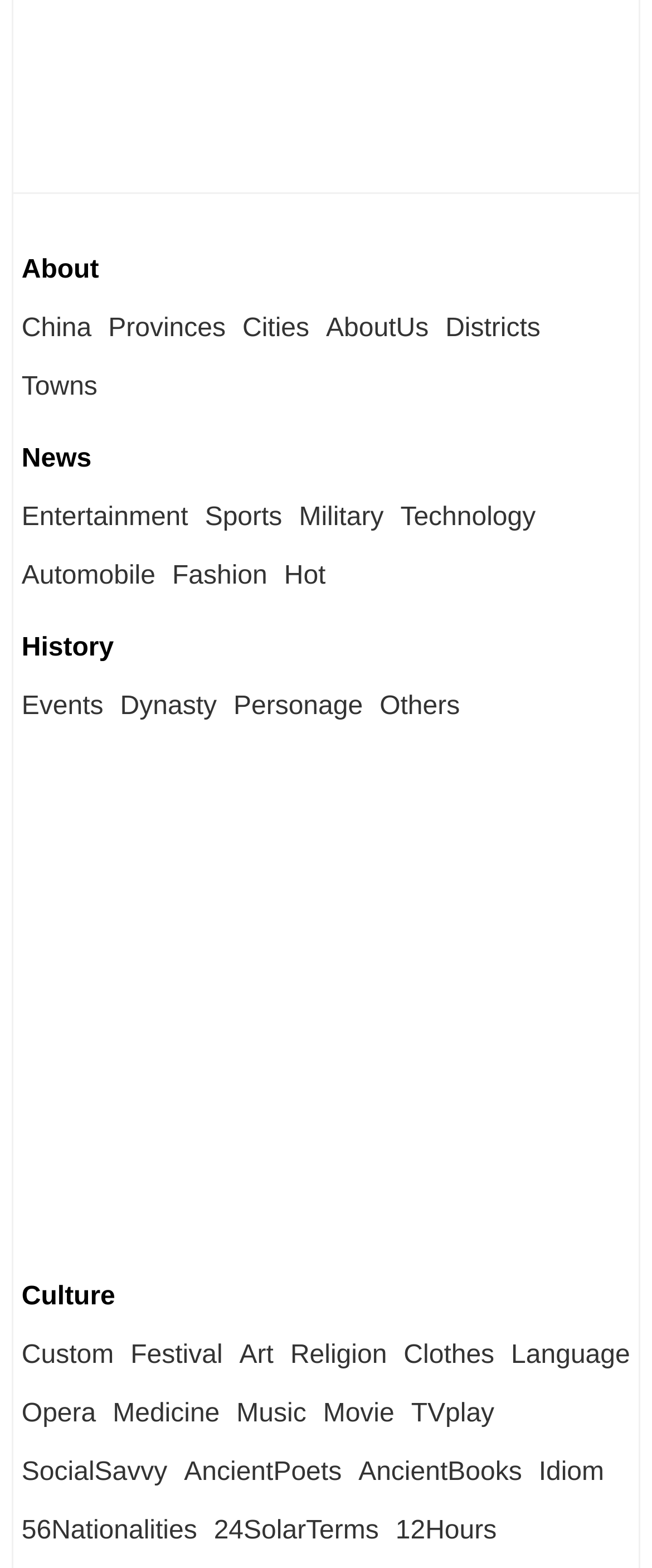Please answer the following question using a single word or phrase: 
What is the main category of the webpage?

China